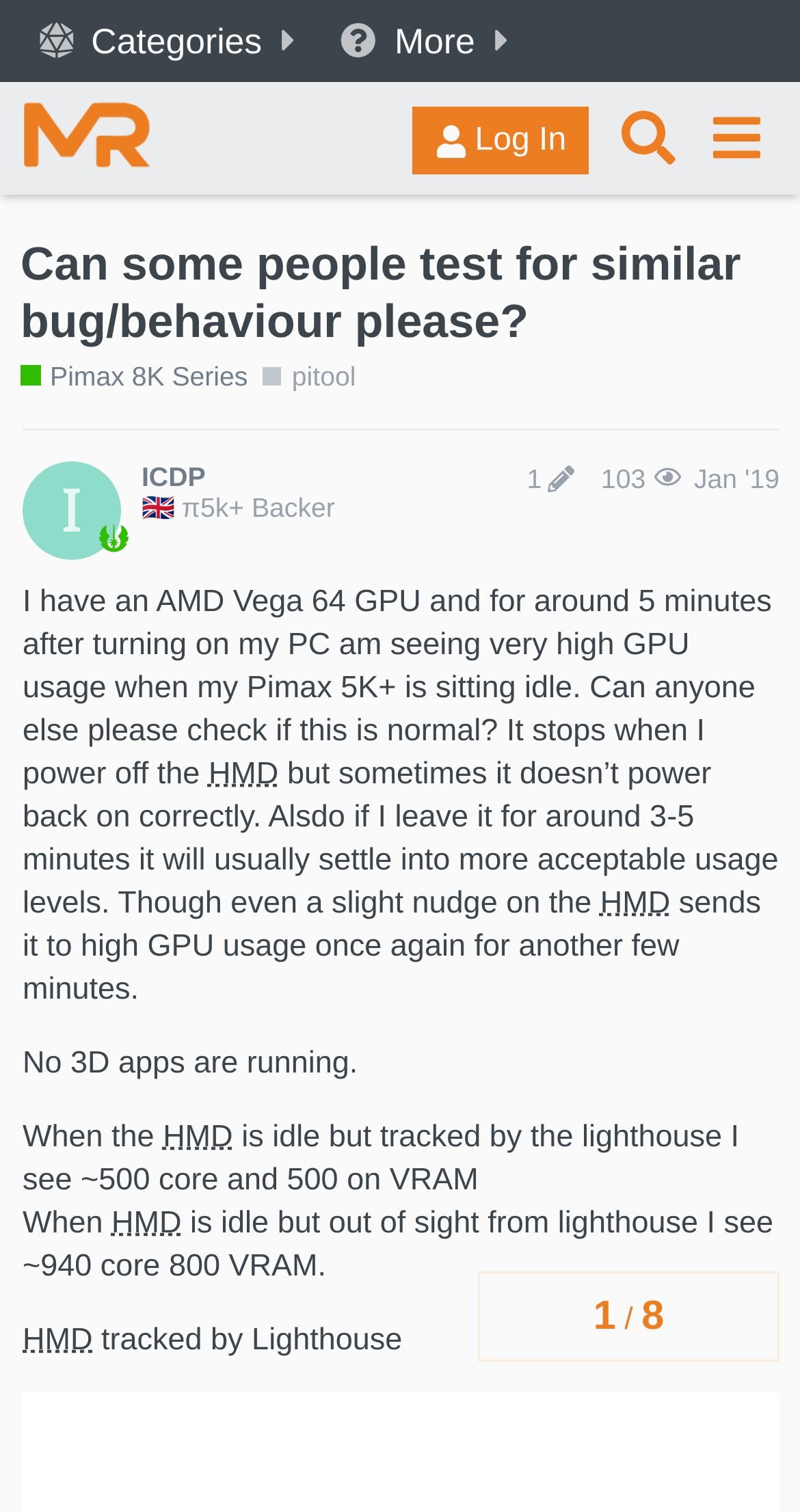Give a detailed explanation of the elements present on the webpage.

This webpage appears to be a forum discussion thread. At the top, there are two categories listed: "Category List!" and "Helpful Links", each with an image and a label. Below these categories, there is a header section with a logo image, a "Log In" button, a "Search" button, and a menu button.

The main content of the webpage is a discussion thread titled "Can some people test for similar bug/behaviour please?" related to the Pimax 8K Series. The thread has a heading with a link to the thread title, followed by a link to the "Pimax 8K Series" category. There is also a "Tags" section with a link to the "pitool" tag.

The main discussion content is a long text post describing an issue with high GPU usage when the Pimax 5K+ is idle. The post is divided into several paragraphs, with some abbreviations like "HMD" (Head Mounted Display) expanded. The text describes the issue in detail, including the GPU usage levels and the behavior of the device when it is idle or tracked by the lighthouse.

Below the main post, there is a navigation section showing the topic progress, with a heading indicating that the thread has 1 out of 8 pages. There is also a post edit history section with a link to the original poster's profile and a button to view the edit history. Additionally, there is a section showing the number of views (103) and the date of the post (Jan 27, 2019).